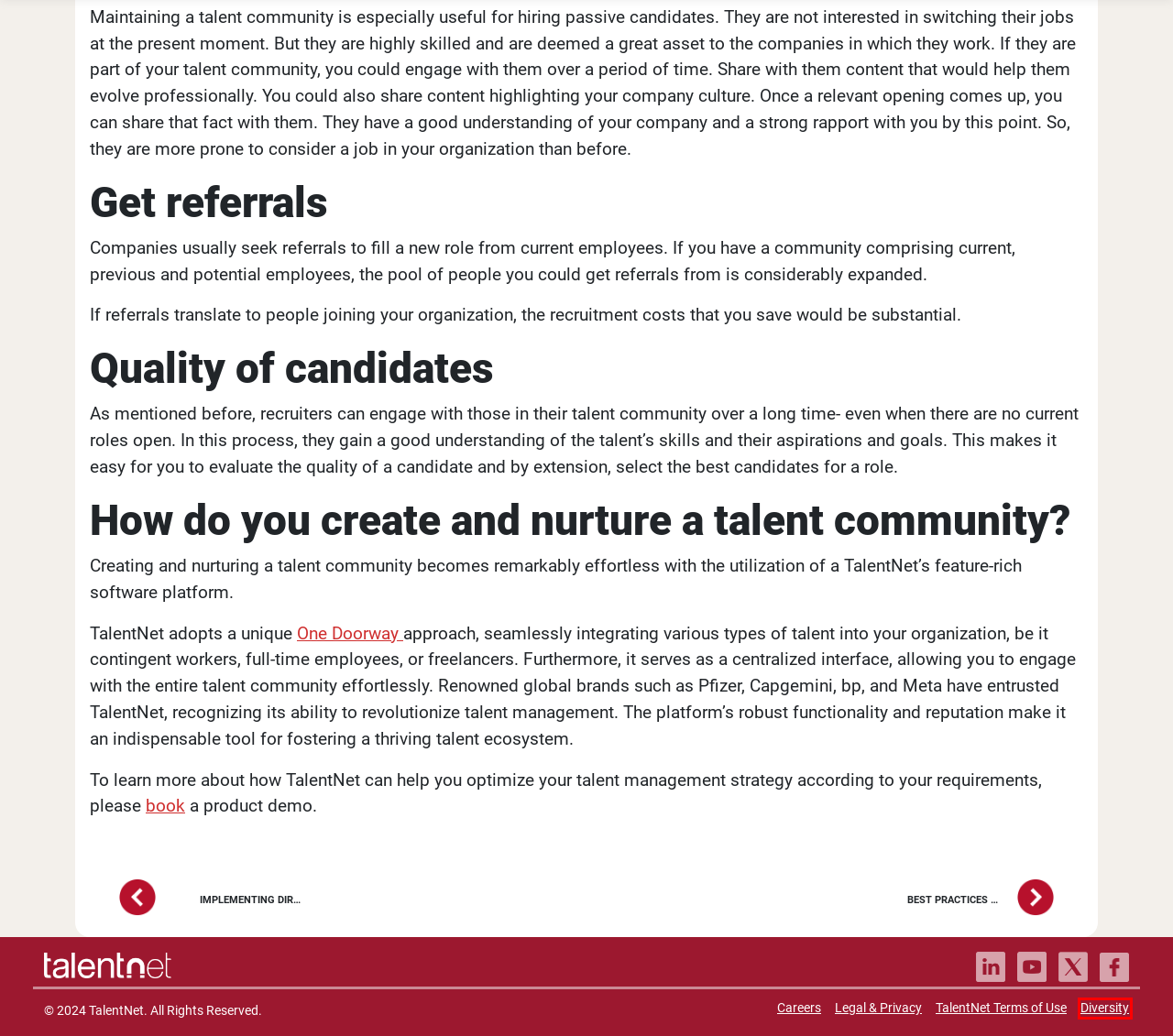Consider the screenshot of a webpage with a red bounding box around an element. Select the webpage description that best corresponds to the new page after clicking the element inside the red bounding box. Here are the candidates:
A. TalentNet Terms of Use - TalentNet
B. Find better talent faster through our One Doorway Solution
C. TalentNet Community
D. Implementing Direct Sourcing: A roadmap to success - TalentNet
E. Legal - TalentNet
F. Our Direct Sourcing Platform - TalentCommunity and TalentBench
G. Diversity, Equity and Inclusion - TalentNet
H. Solutions | Leading the industry one hire at a time - TalentNet

G